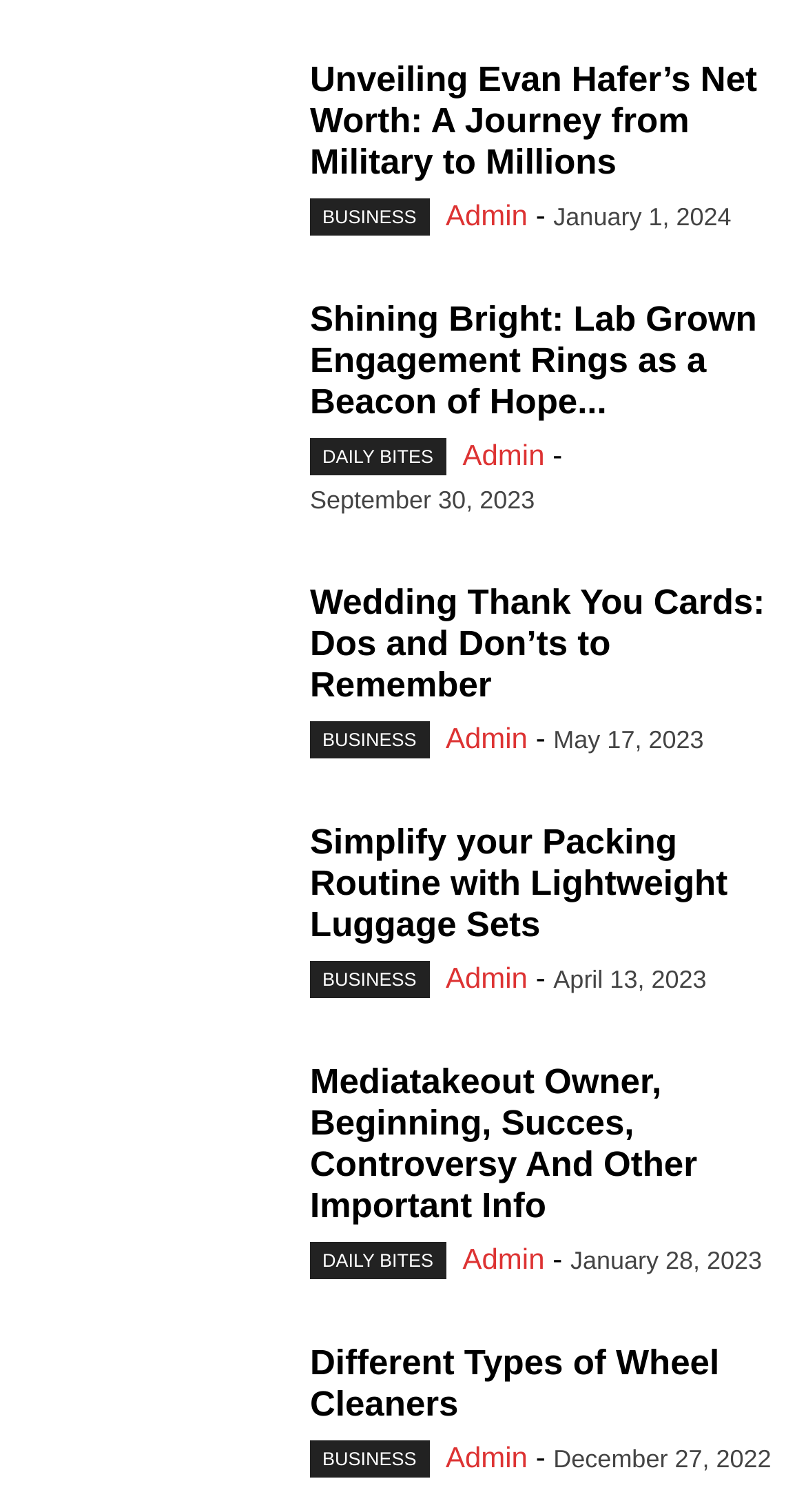Highlight the bounding box coordinates of the region I should click on to meet the following instruction: "Read about Unveiling Evan Hafer’s Net Worth".

[0.038, 0.039, 0.346, 0.161]